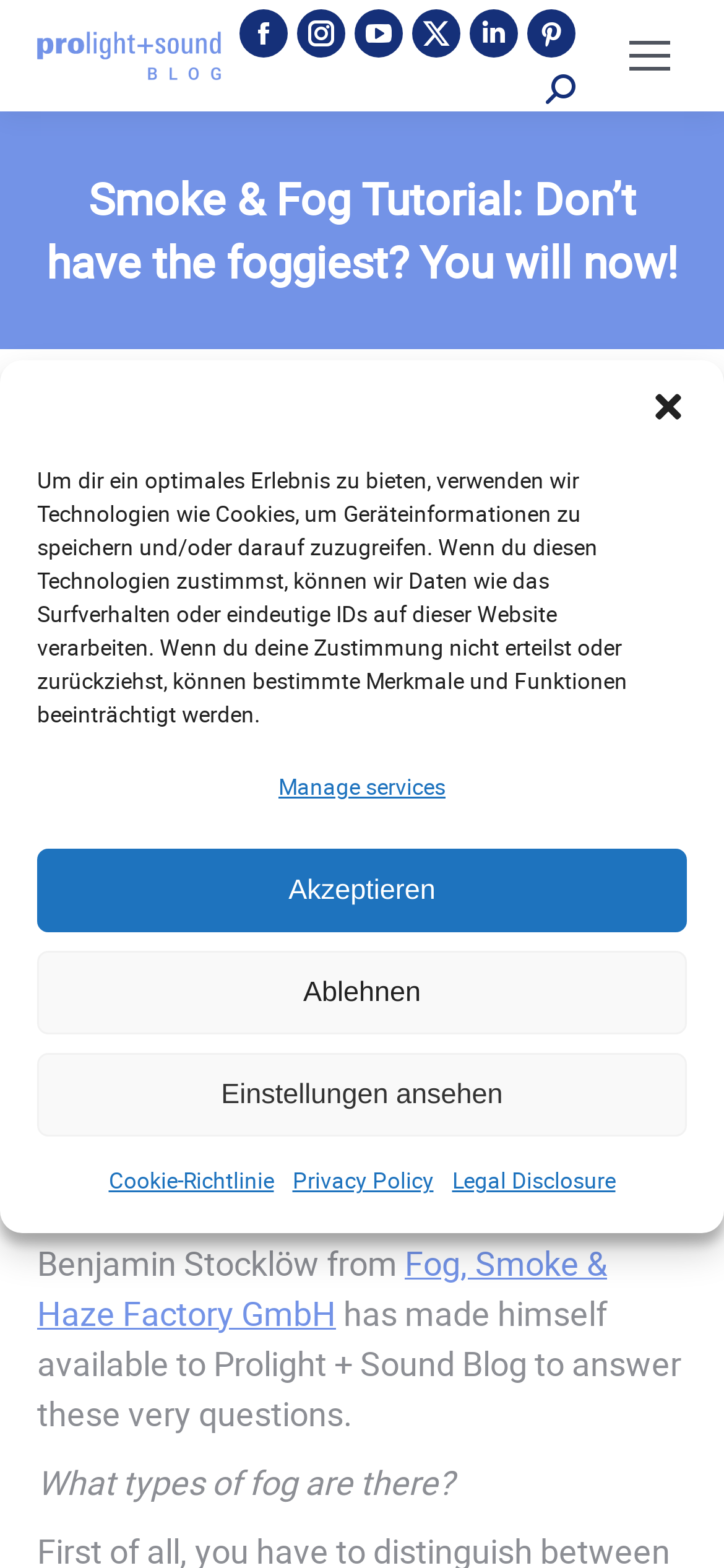What is the topic of the blog post?
Please provide a single word or phrase as your answer based on the image.

Fog effects